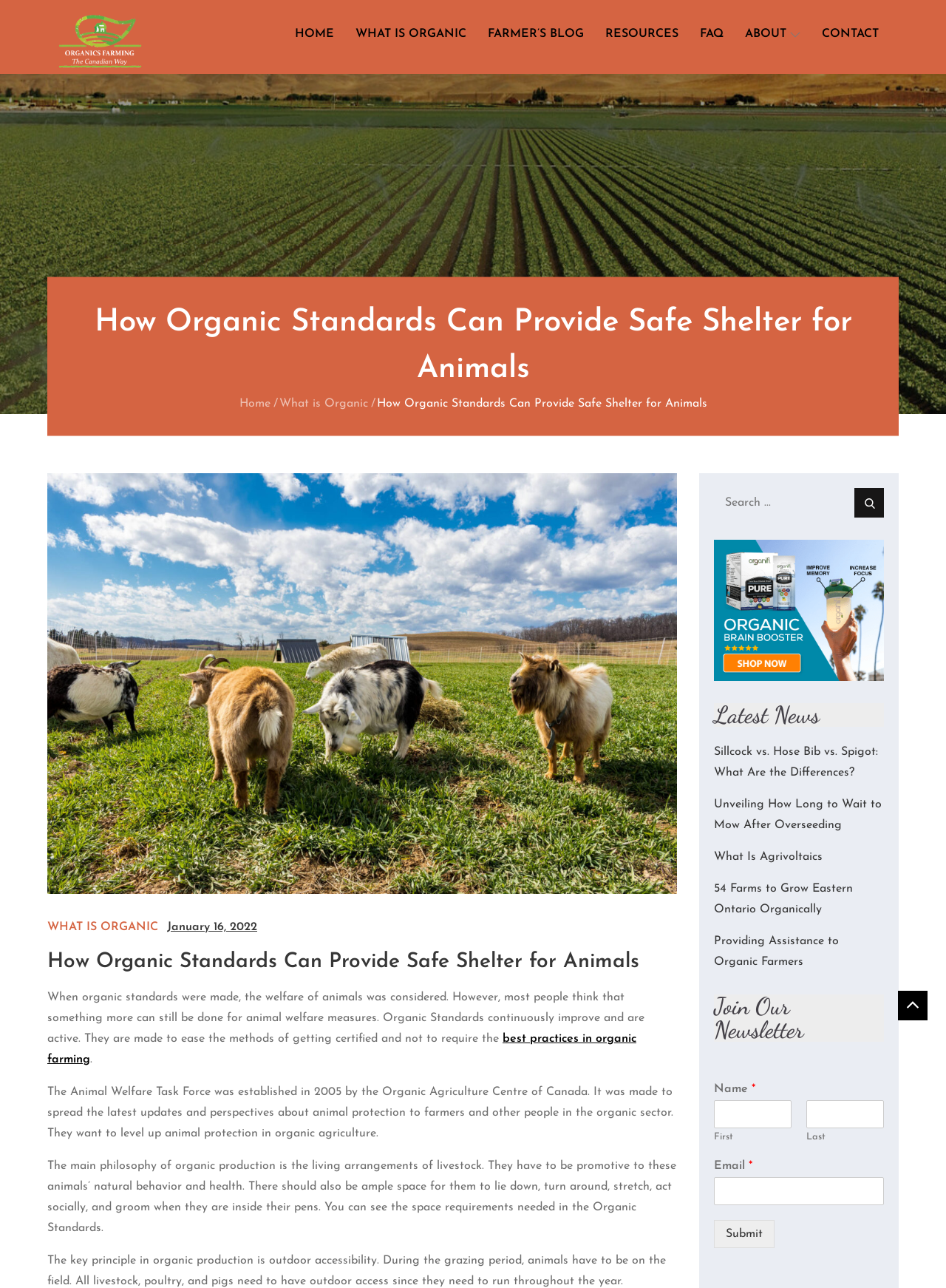Analyze the image and answer the question with as much detail as possible: 
What is required for livestock in organic production?

The webpage states that the key principle in organic production is outdoor accessibility, which means that animals have to be on the field during the grazing period, and all livestock, poultry, and pigs need to have outdoor access throughout the year.